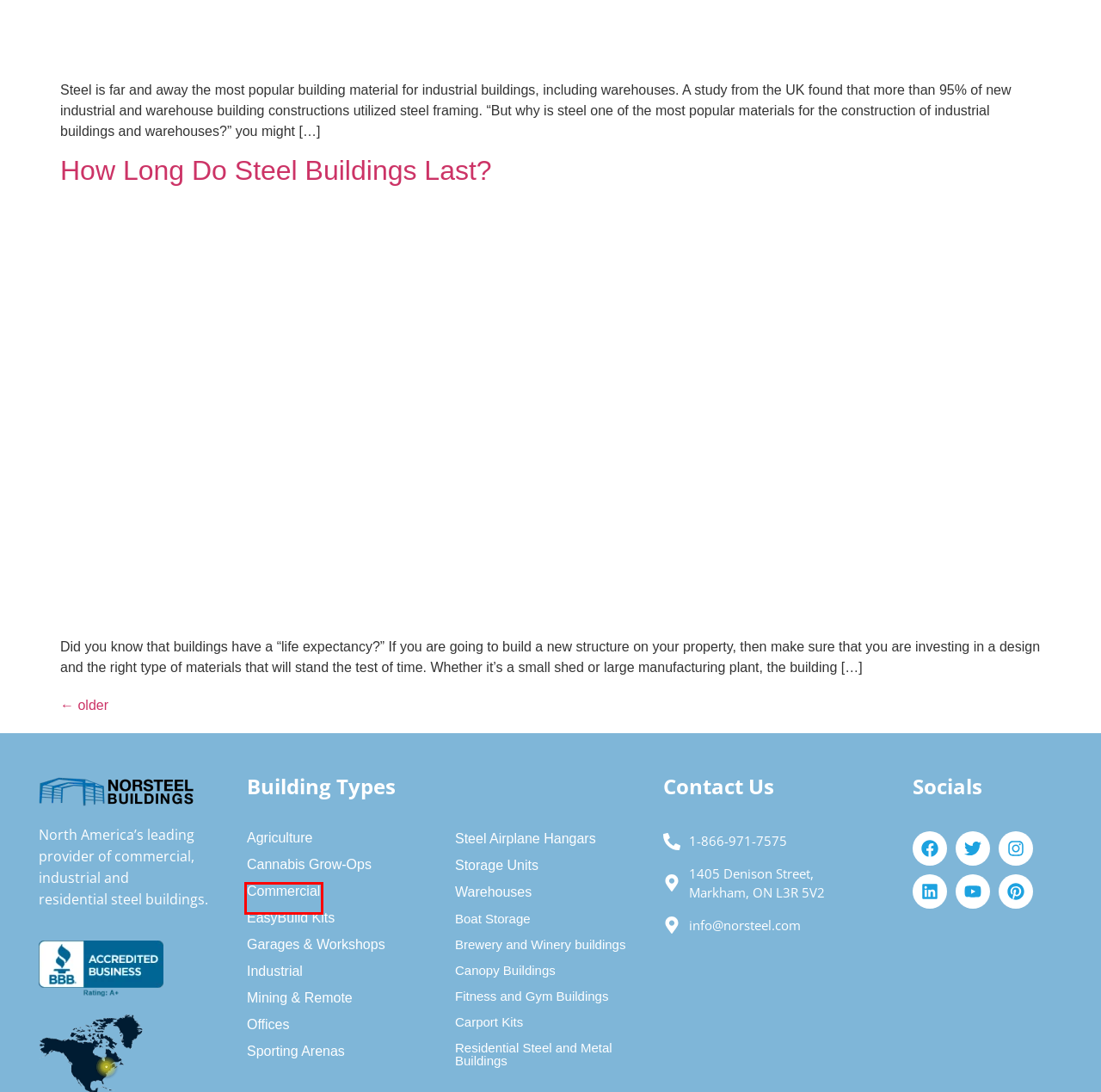Given a webpage screenshot with a red bounding box around a UI element, choose the webpage description that best matches the new webpage after clicking the element within the bounding box. Here are the candidates:
A. Commercial Steel & Metal Buildings | Custom Solutions | Norsteel
B. How Long Do Steel Buildings Last? - Blog - norsteelbuildings
C. Agricultural Buildings | Farm Steel and Metal Buildings | Norsteel
D. Prefabricated Industrial Steel Buildings | Norsteel Buildings
E. Residential-Steel-and-Metal-Buildings - norsteelbuildings
F. Steel Building Kits - EasyBuild DIY Prefab Metal Kits | Norsteel
G. Uncategorized Archives - Page 2 of 5 - norsteelbuildings
H. Fitness and Gym Buildings - norsteelbuildings

A